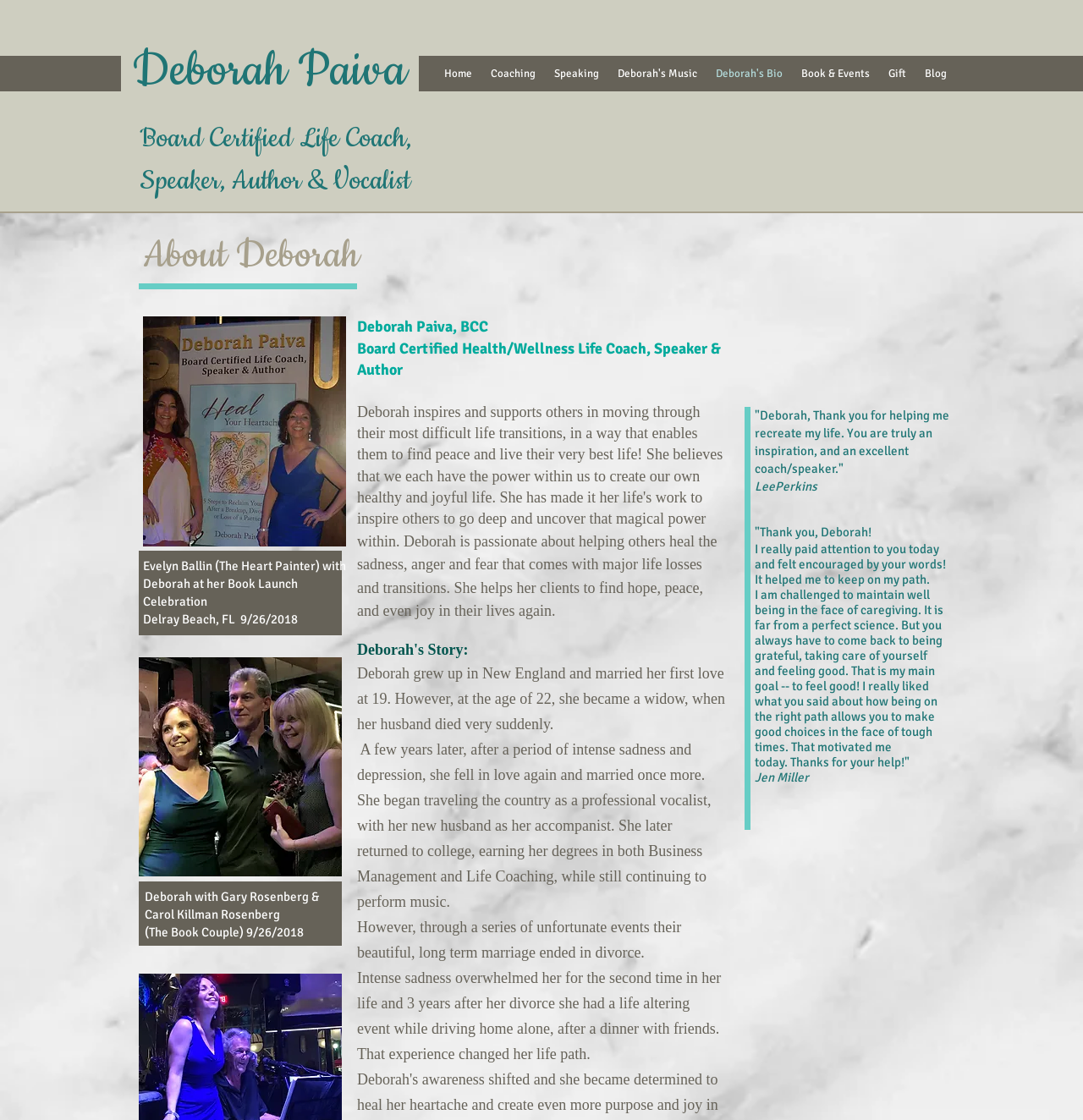What is the purpose of Deborah's coaching?
Based on the image content, provide your answer in one word or a short phrase.

To find hope and peace